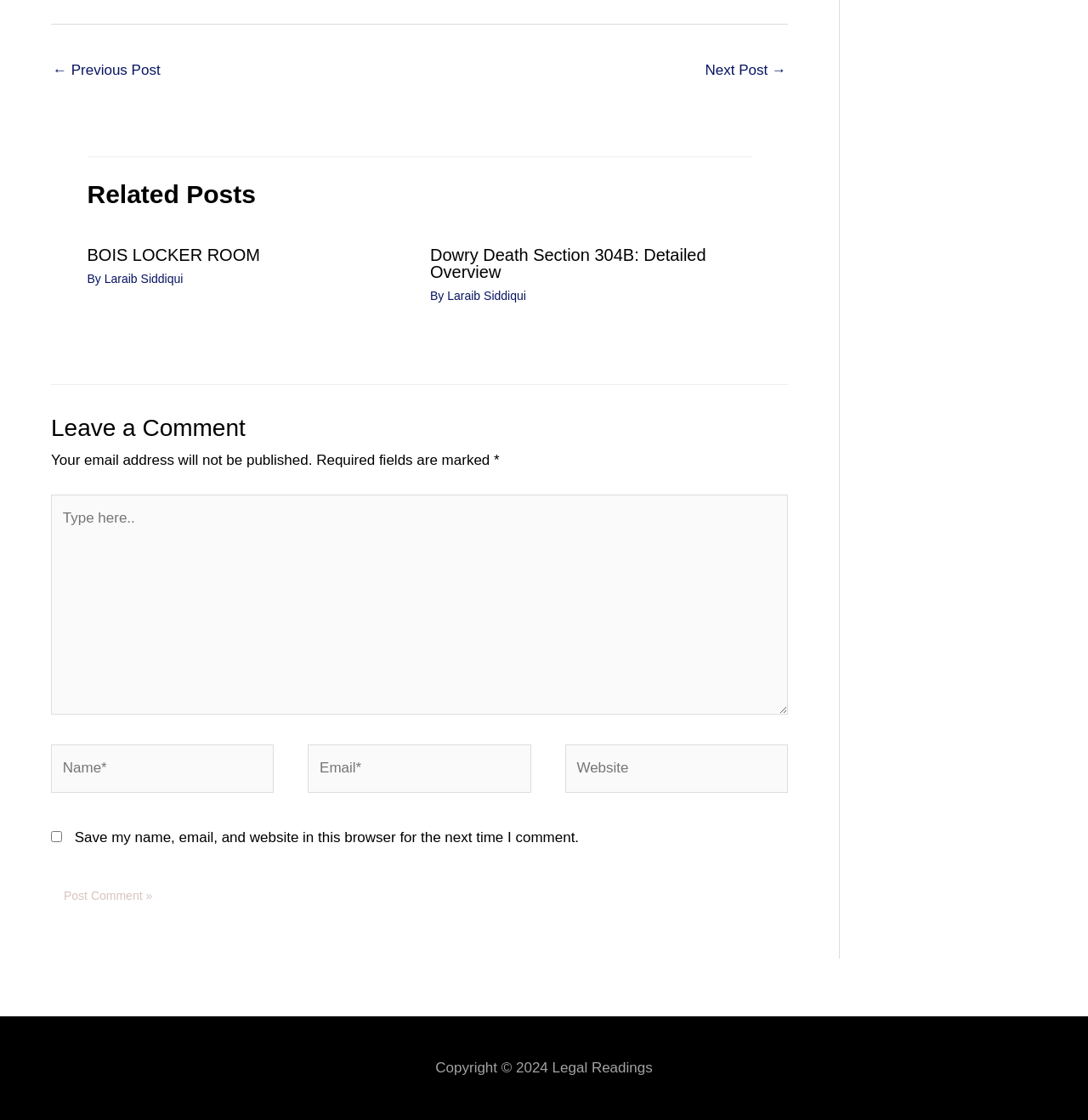Could you indicate the bounding box coordinates of the region to click in order to complete this instruction: "Type in the comment box".

[0.047, 0.442, 0.724, 0.638]